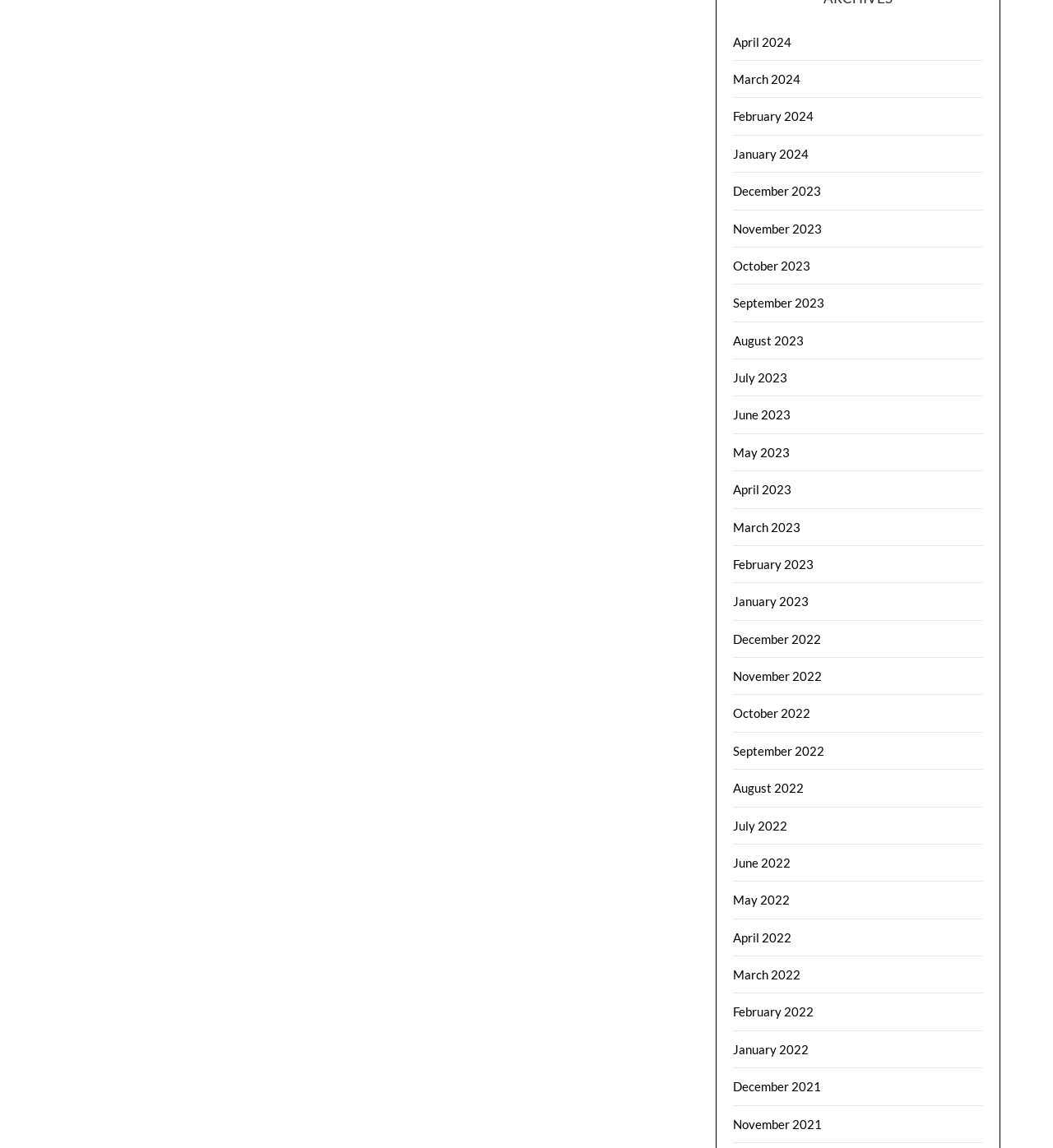What is the earliest month available?
Provide a detailed answer to the question, using the image to inform your response.

By examining the list of links on the webpage, I found that the earliest month available is December 2021, which is located at the bottom of the list.